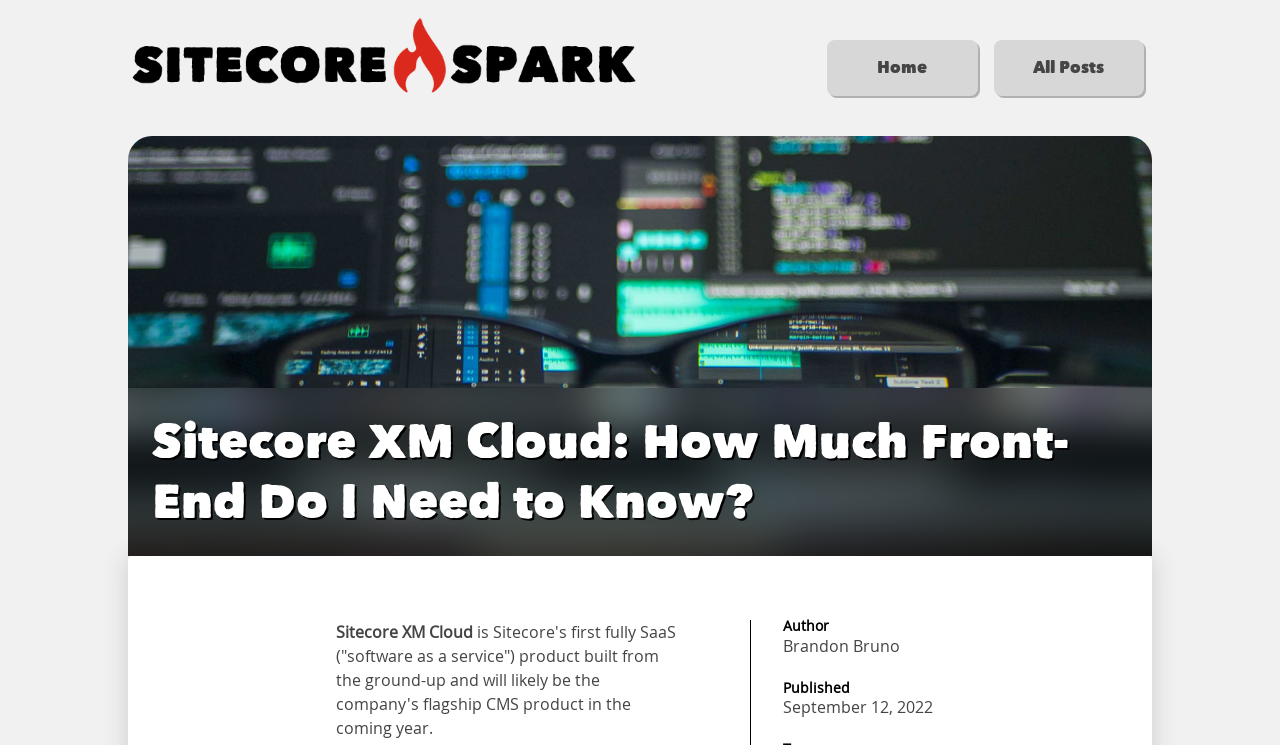What is the logo of the website? Based on the screenshot, please respond with a single word or phrase.

Sitecore Spark Logo